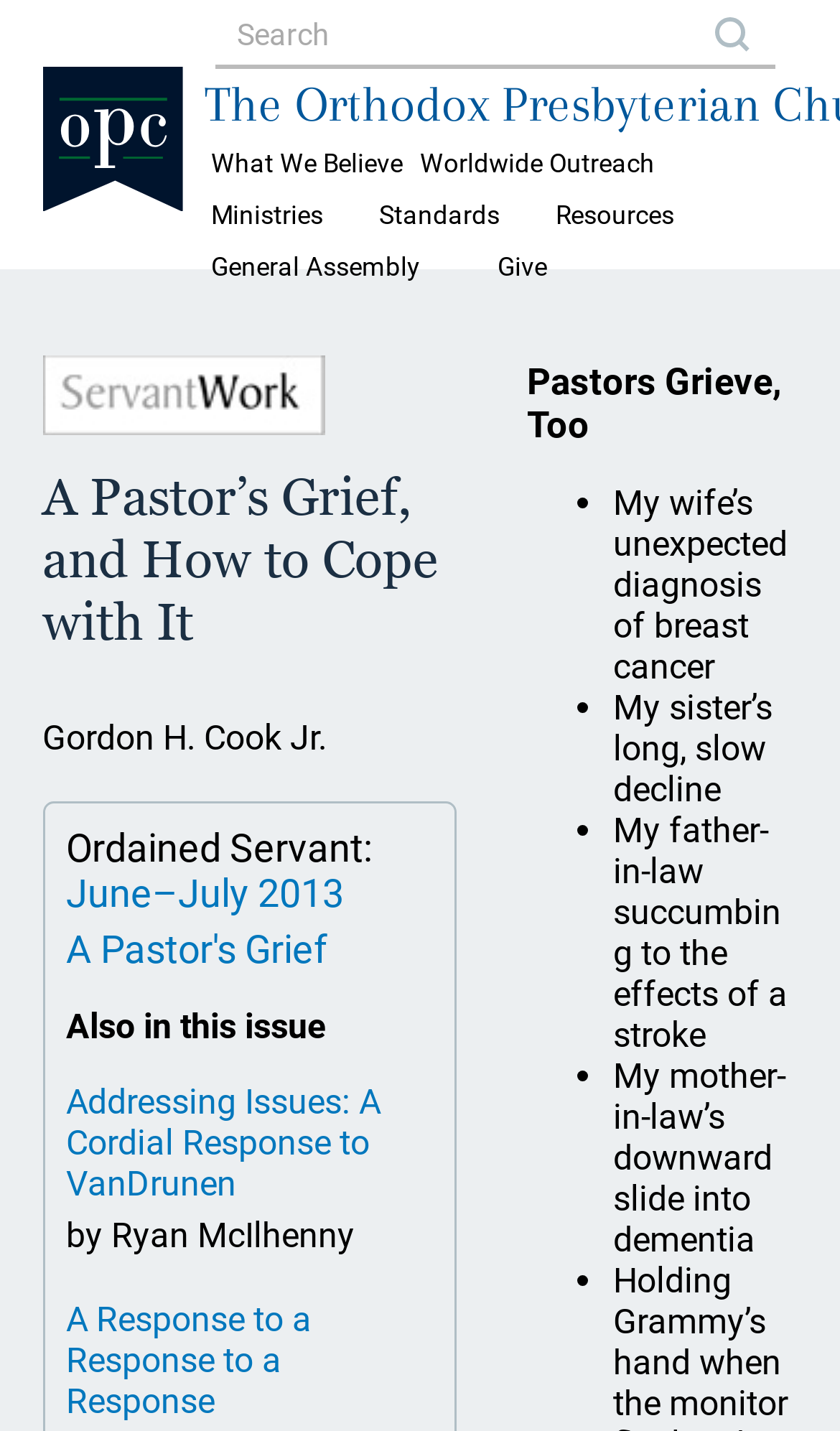Respond with a single word or phrase for the following question: 
What is the author's name?

Gordon H. Cook Jr.